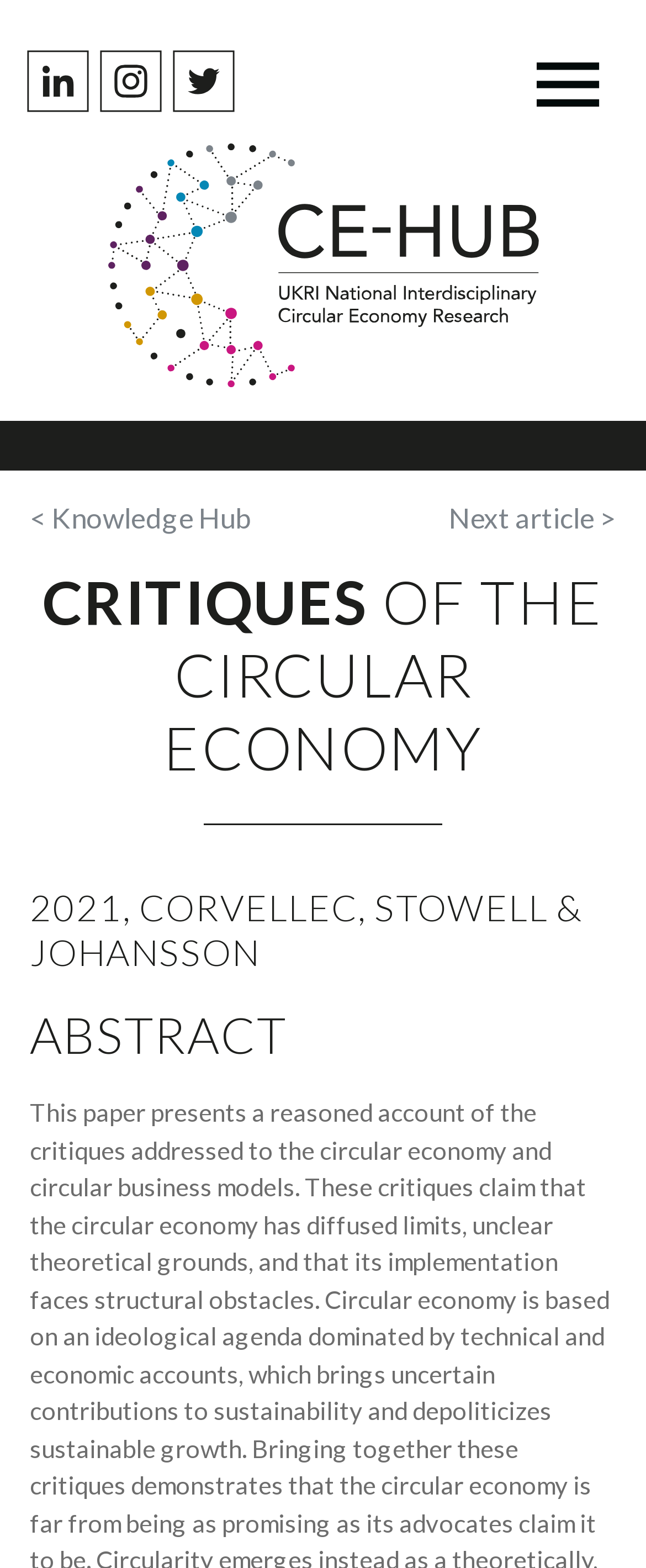Write an extensive caption that covers every aspect of the webpage.

The webpage is about "Critiques of the Circular Economy" and appears to be an article or research paper page. At the top, there is a large banner-like image that spans most of the width of the page, with a link overlaid on top of it. 

Below the banner, there are three small links aligned horizontally, taking up about a quarter of the page's width. 

Further down, there is a section with three headings. The first heading, "CRITIQUES OF THE CIRCULAR ECONOMY", is the largest and most prominent. Below it, there is a subheading "2021, CORVELLEC, STOWELL & JOHANSSON", which seems to be the title of the article or paper. The third heading, "ABSTRACT", is likely to introduce the summary of the content. 

On the same level as the headings, there are two links: "< Knowledge Hub" and "Next article >", which suggest that the user can navigate to related content or the next article in a series.